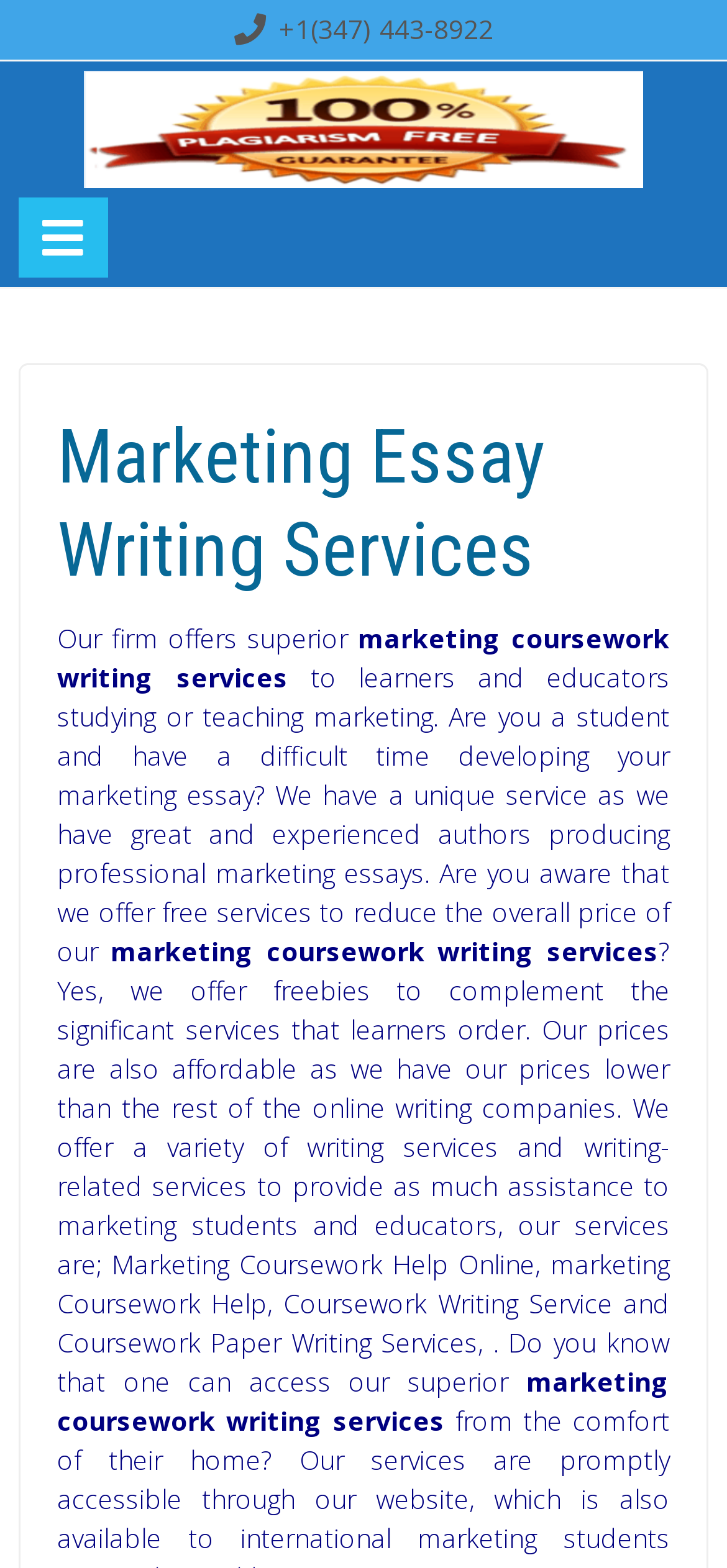What is the phone number for customer support?
Look at the screenshot and give a one-word or phrase answer.

+1(347) 443-8922